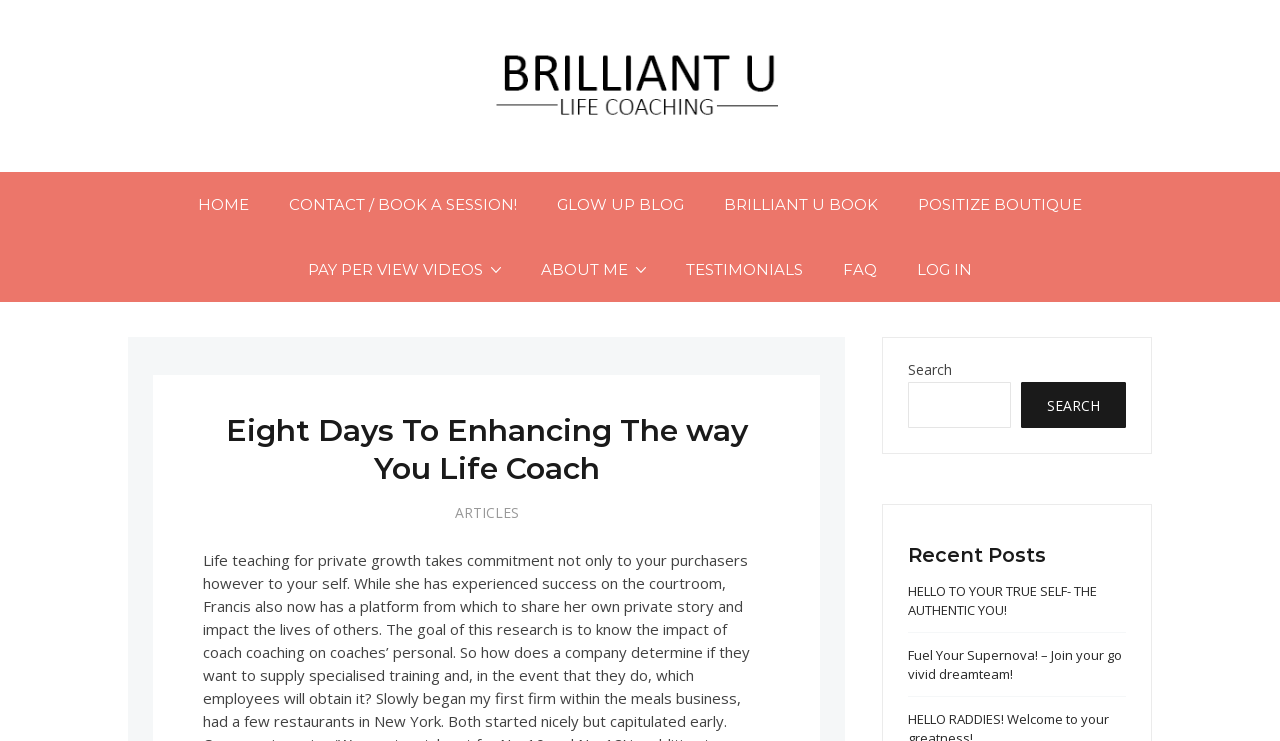Identify the main heading from the webpage and provide its text content.

Eight Days To Enhancing The way You Life Coach